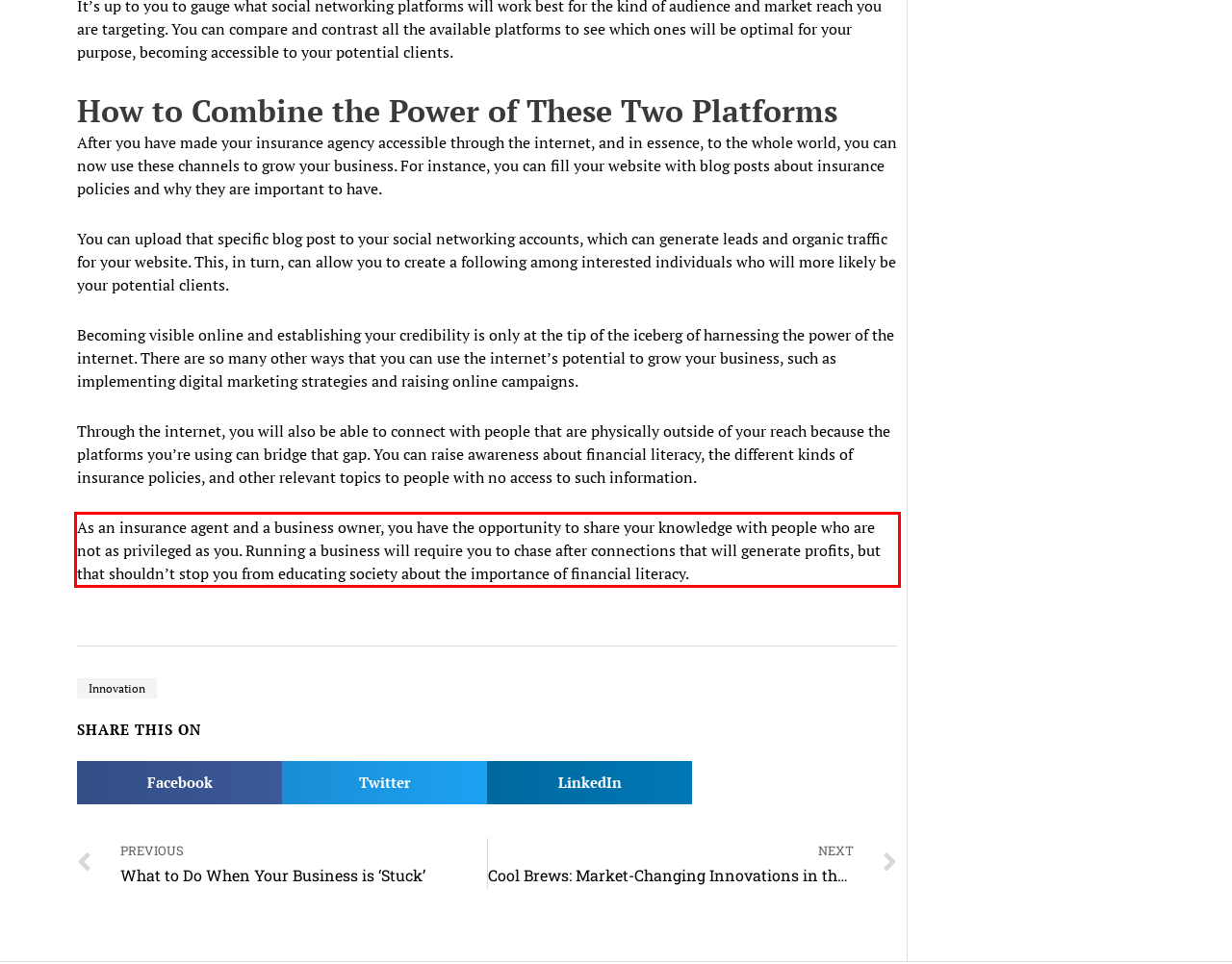Given the screenshot of a webpage, identify the red rectangle bounding box and recognize the text content inside it, generating the extracted text.

As an insurance agent and a business owner, you have the opportunity to share your knowledge with people who are not as privileged as you. Running a business will require you to chase after connections that will generate profits, but that shouldn’t stop you from educating society about the importance of financial literacy.